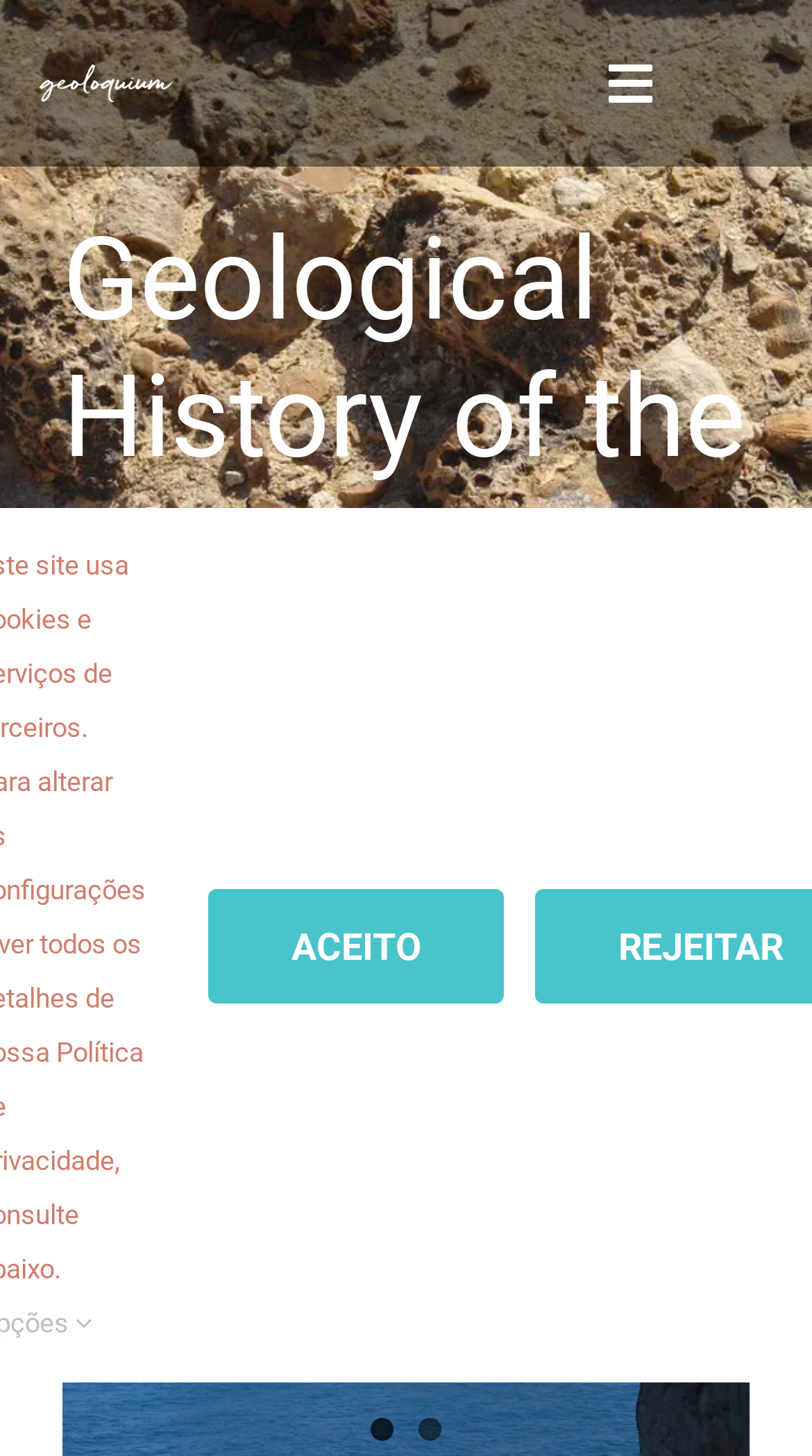What is the logo of the website?
Based on the screenshot, give a detailed explanation to answer the question.

The logo of the website is located at the top left corner of the webpage, and it is an image with the text 'Geoloquium Logo'.